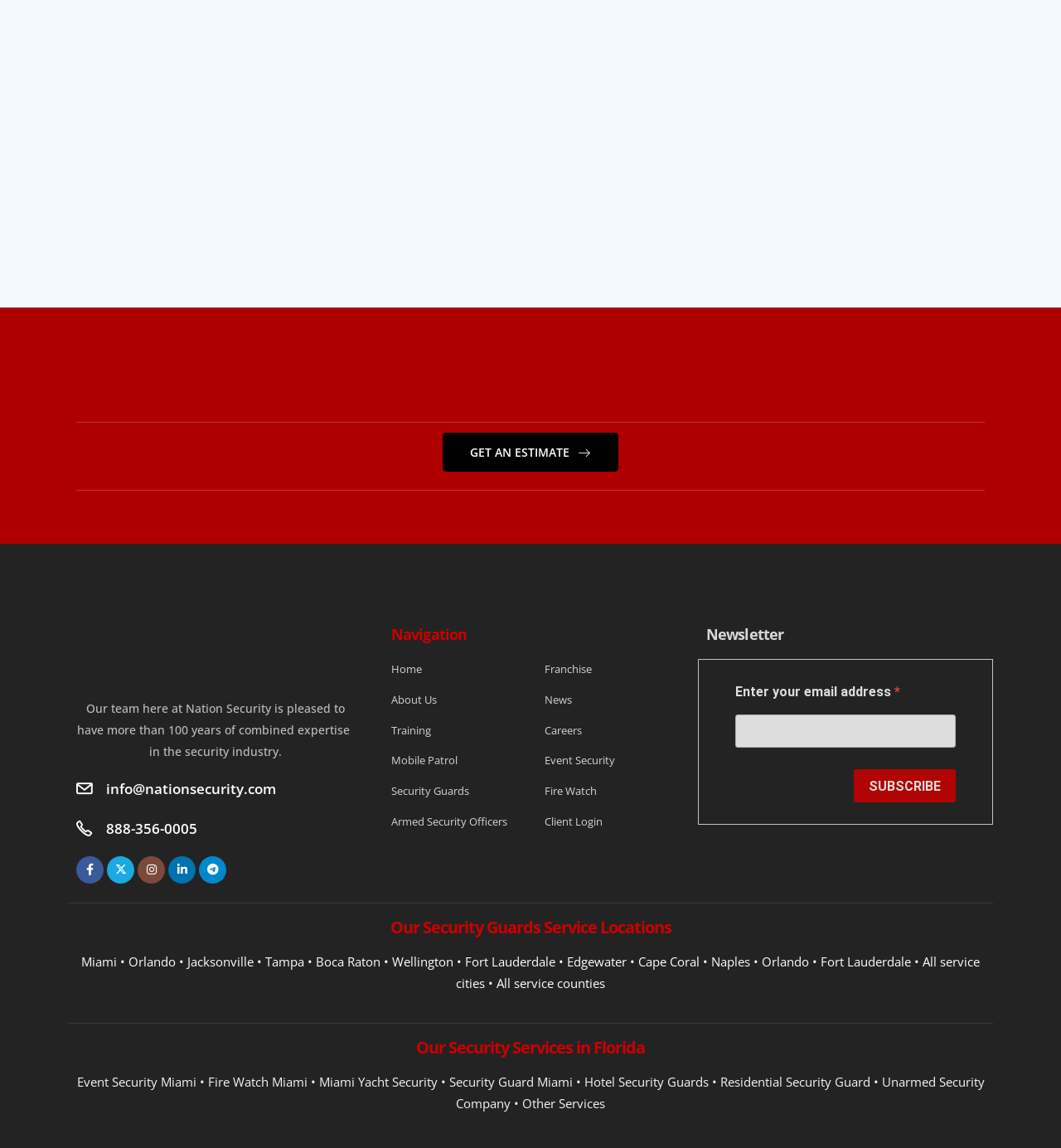Locate the bounding box coordinates of the element I should click to achieve the following instruction: "Contact Nation Security via email".

[0.1, 0.678, 0.26, 0.697]